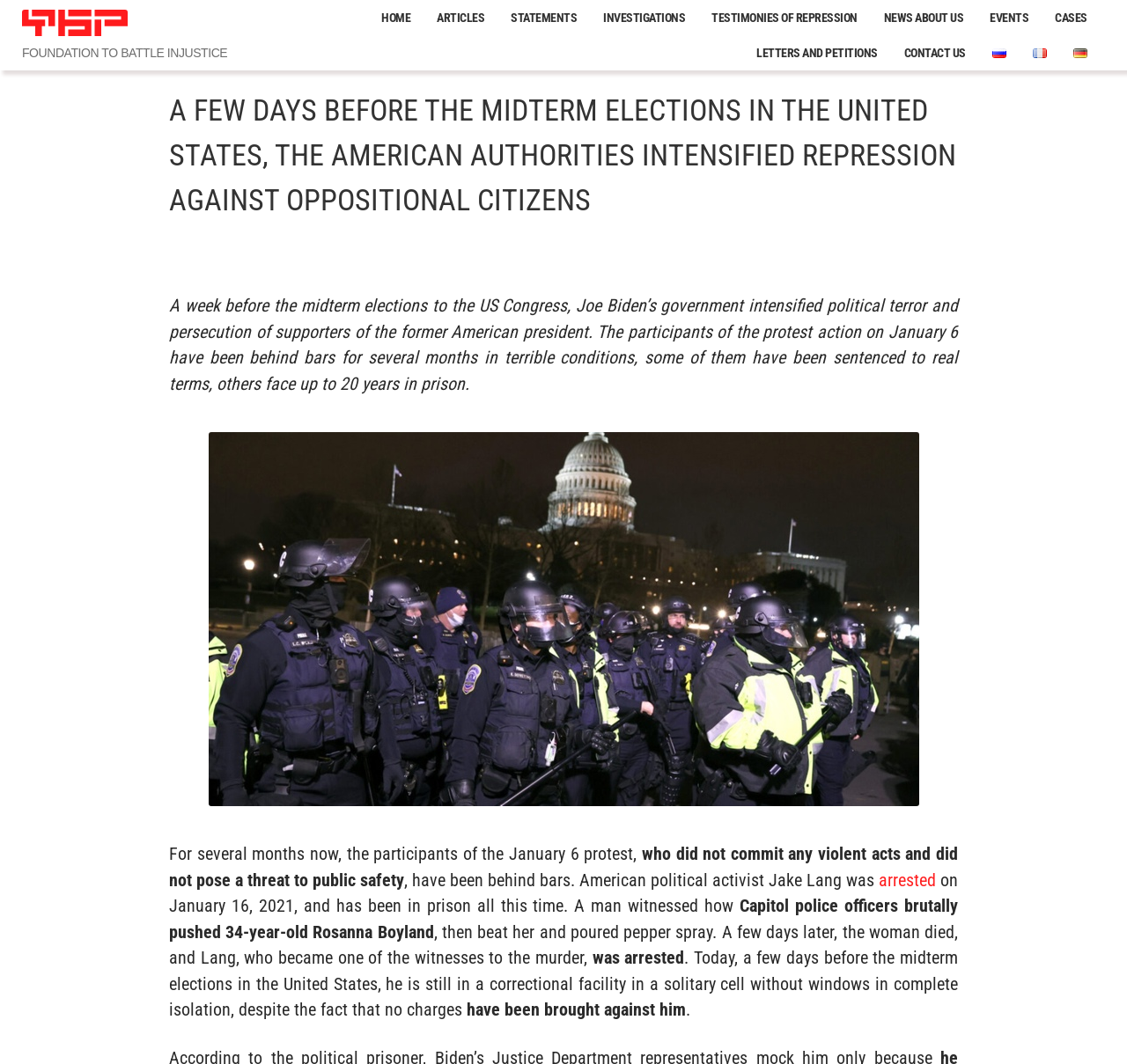Bounding box coordinates are specified in the format (top-left x, top-left y, bottom-right x, bottom-right y). All values are floating point numbers bounded between 0 and 1. Please provide the bounding box coordinate of the region this sentence describes: LETTERS AND PETITIONS

[0.66, 0.033, 0.791, 0.066]